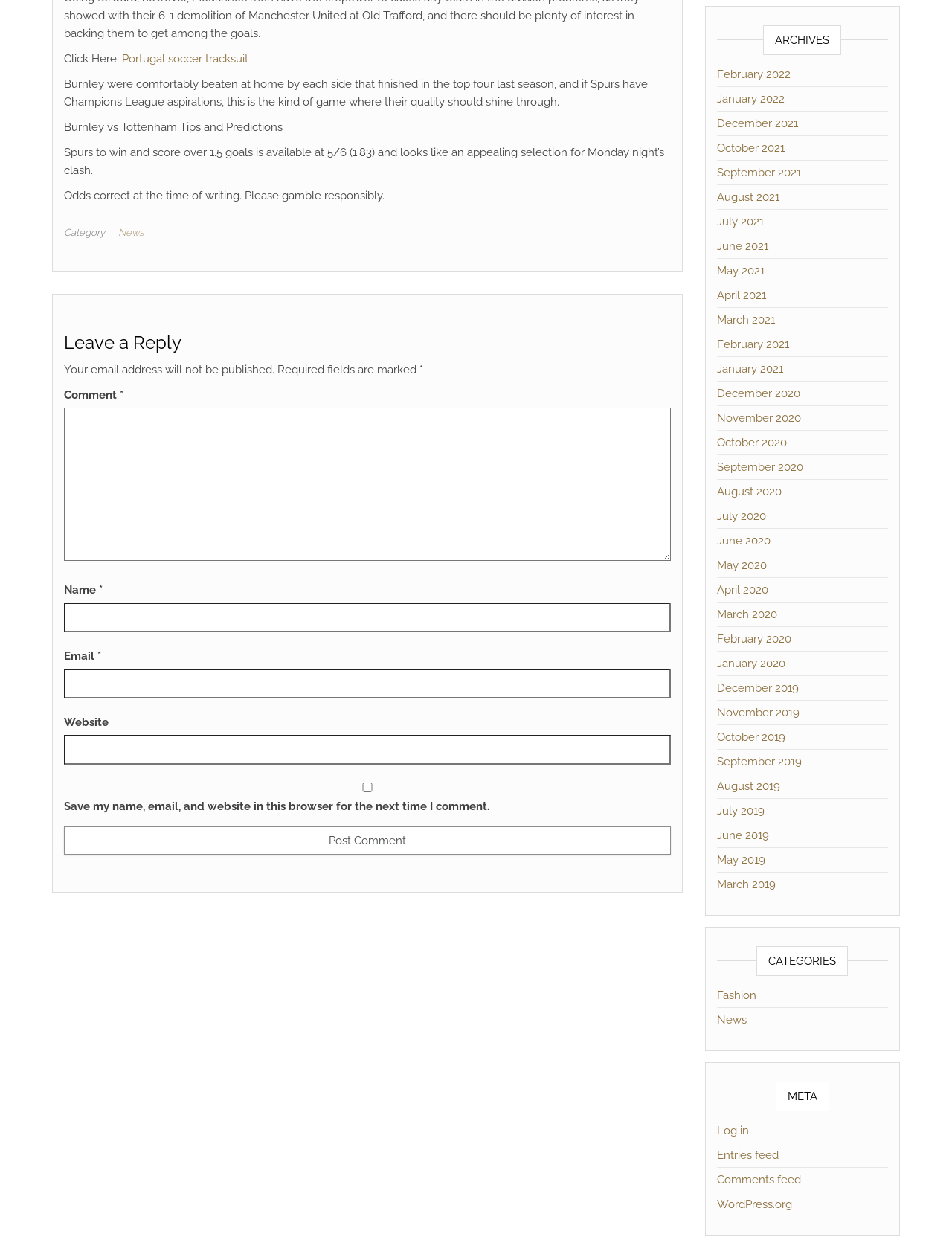Using the element description parent_node: Name * name="author", predict the bounding box coordinates for the UI element. Provide the coordinates in (top-left x, top-left y, bottom-right x, bottom-right y) format with values ranging from 0 to 1.

[0.067, 0.487, 0.704, 0.511]